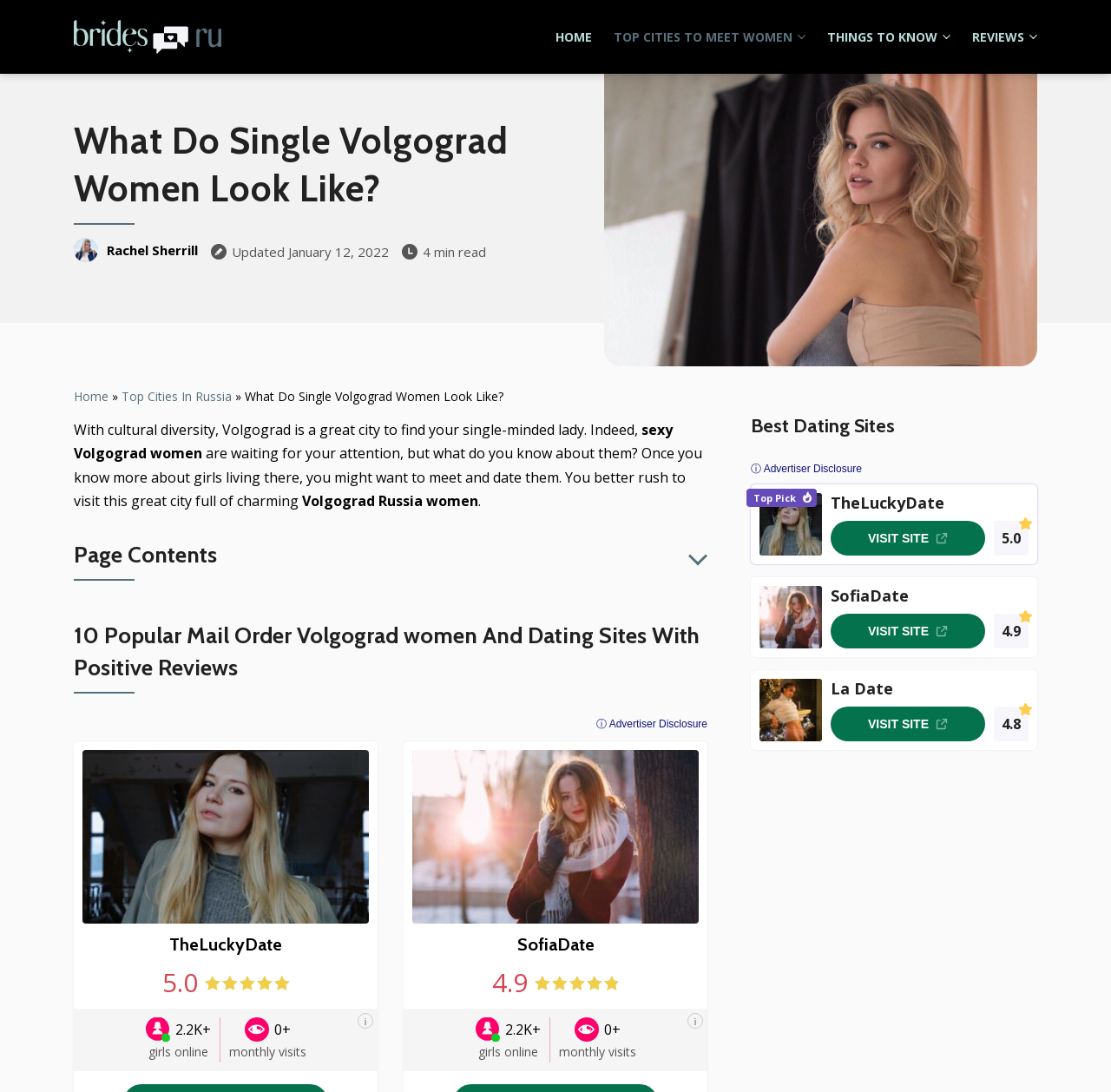Based on the element description "Rachel Sherrill", predict the bounding box coordinates of the UI element.

[0.096, 0.22, 0.178, 0.238]